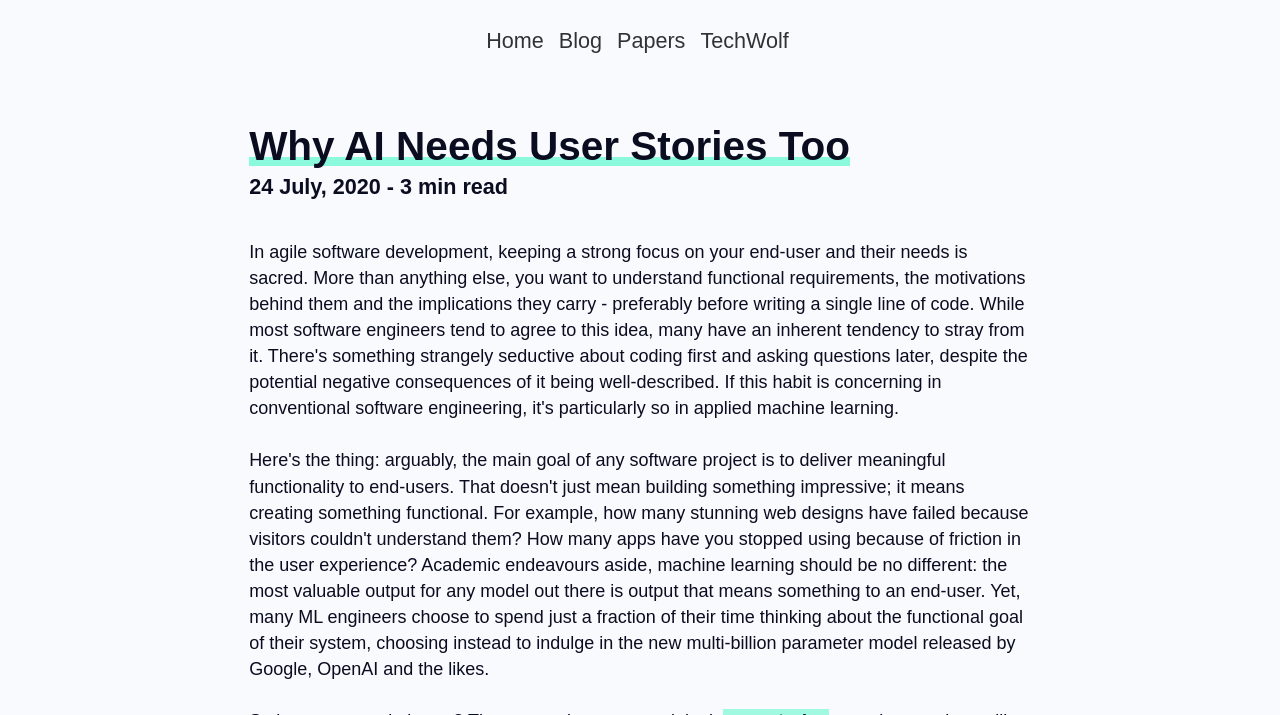Find and provide the bounding box coordinates for the UI element described with: "TechWolf".

[0.547, 0.039, 0.616, 0.076]